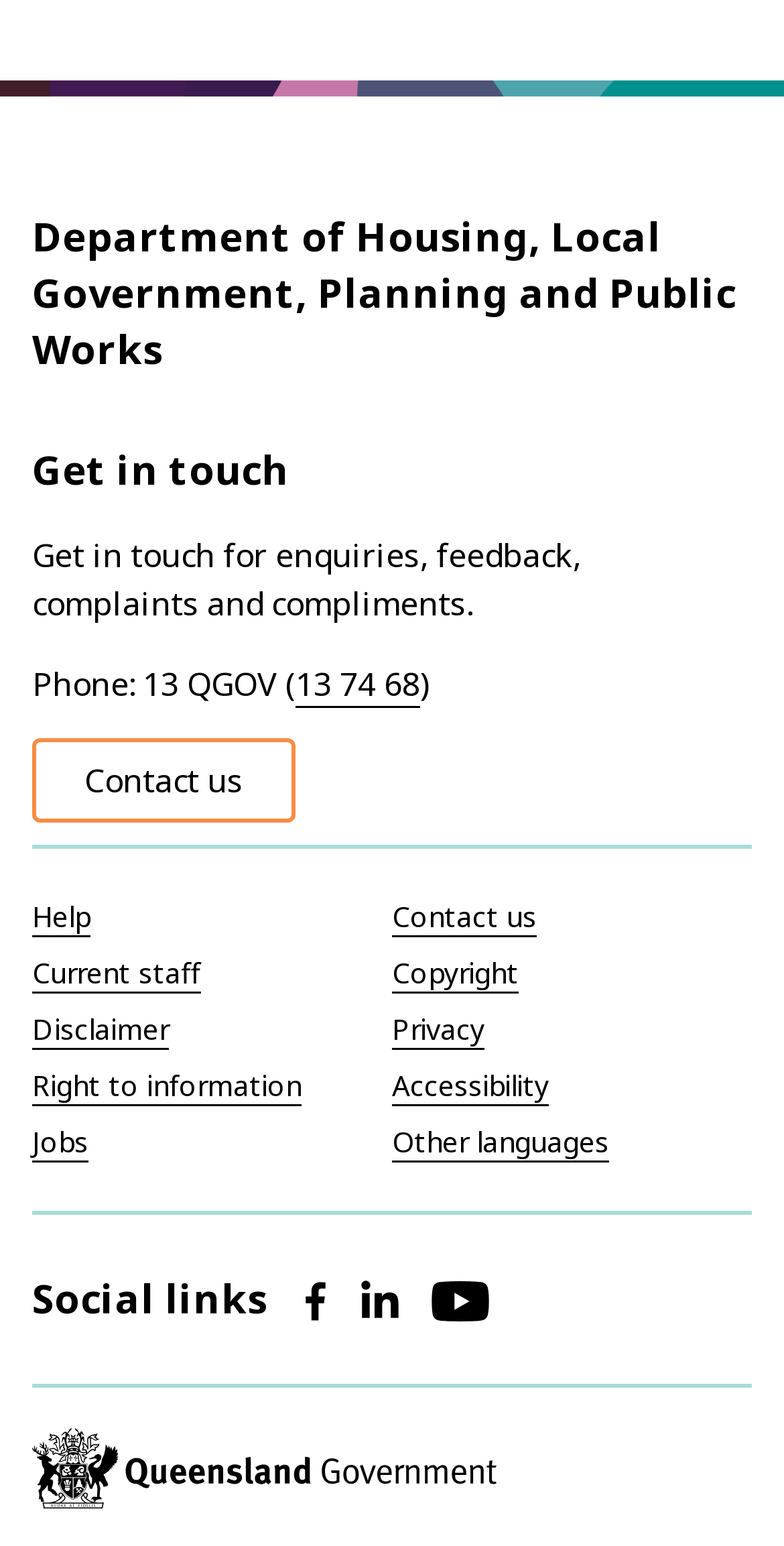Find and indicate the bounding box coordinates of the region you should select to follow the given instruction: "Check accessibility".

[0.5, 0.689, 0.7, 0.714]